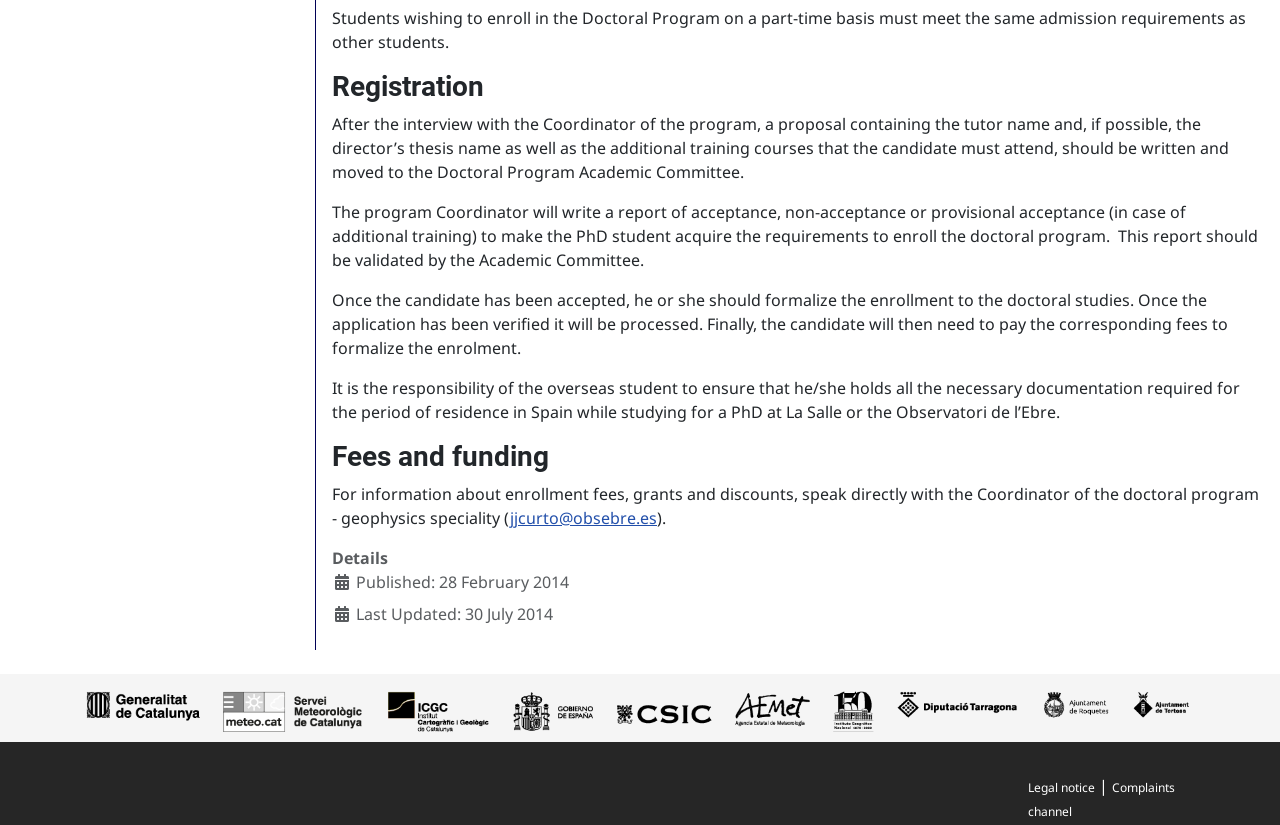Use a single word or phrase to answer the question:
Who writes a report of acceptance for PhD students?

program Coordinator